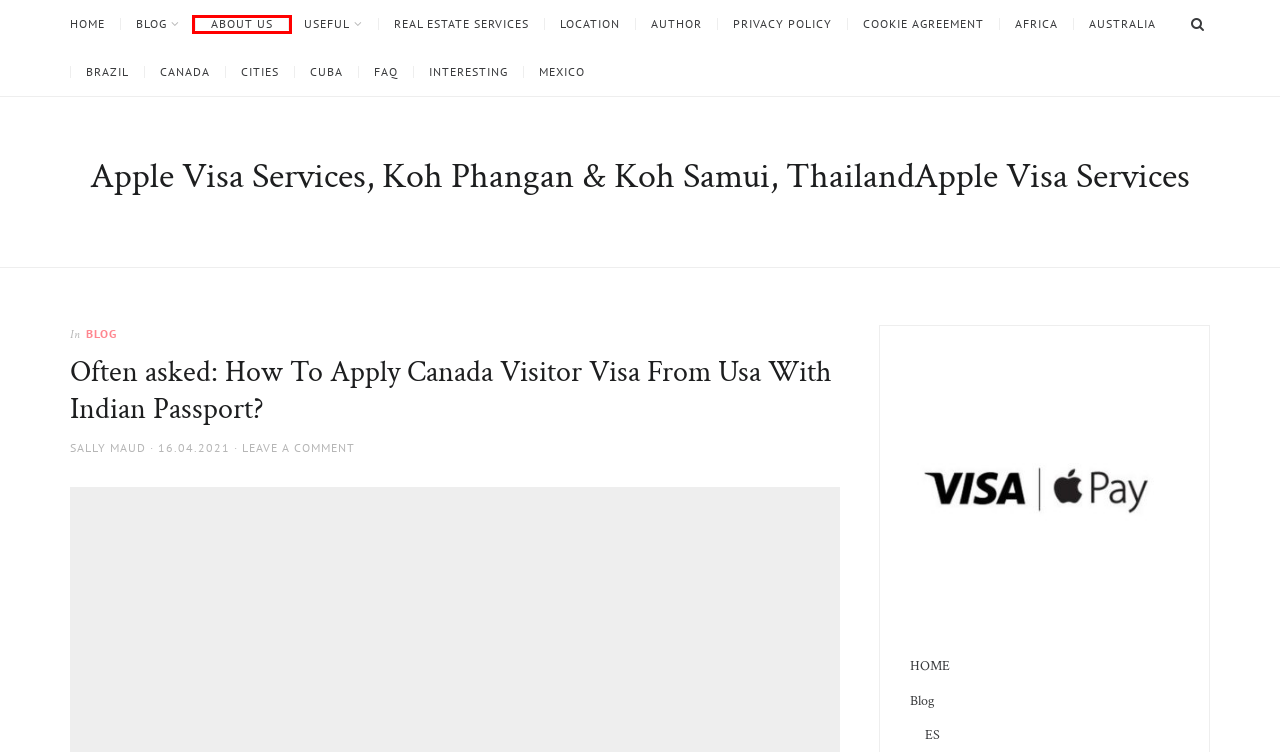You have a screenshot of a webpage with a red bounding box around an element. Identify the webpage description that best fits the new page that appears after clicking the selected element in the red bounding box. Here are the candidates:
A. Blog
B. Africa
C. Mexico
D. Privacy Policy
E. Author
F. Cities
G. FAQ
H. About Us - Apple Visa ServicesApple Visa Services

H